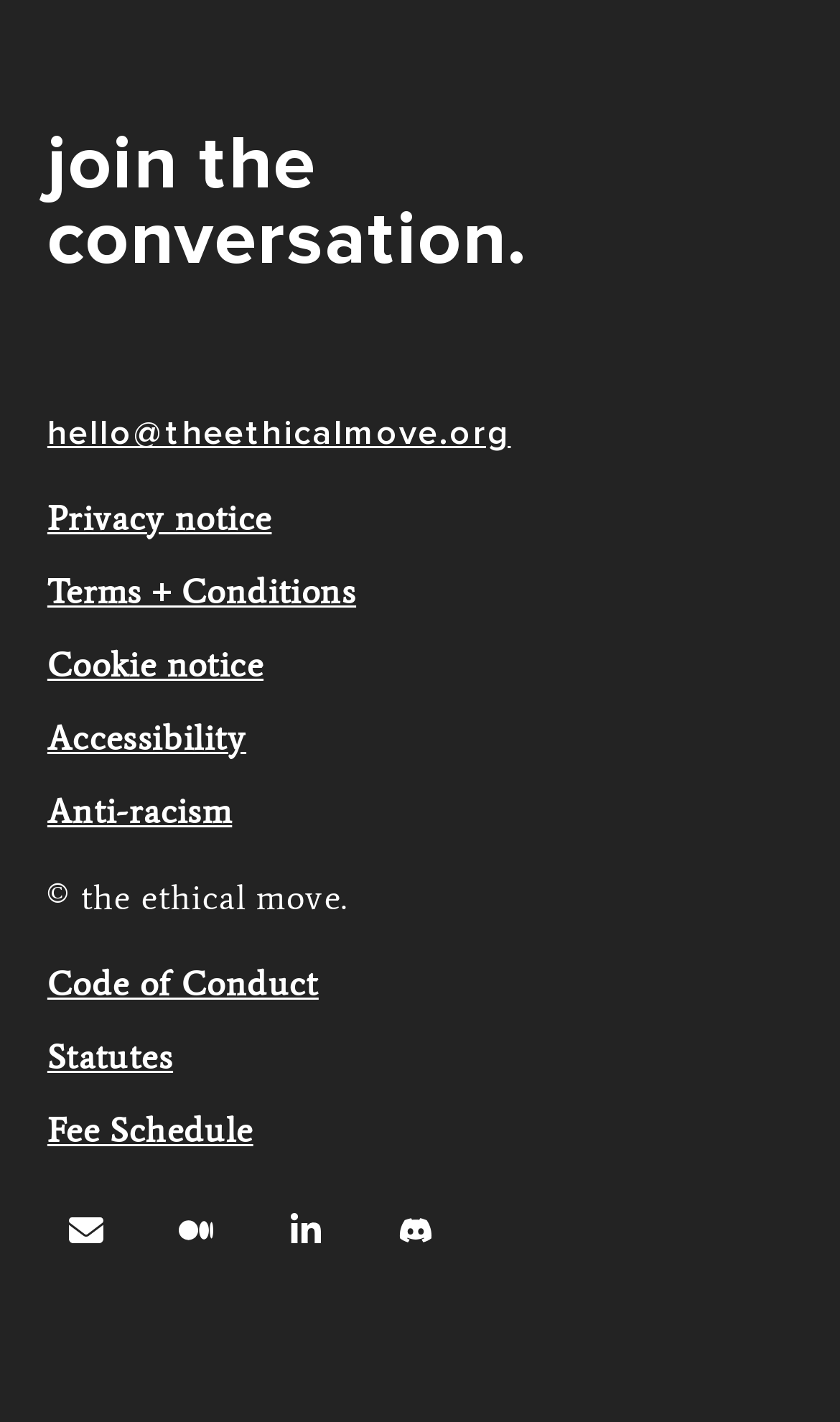Please respond in a single word or phrase: 
What is the position of the 'Association' navigation?

below the footer